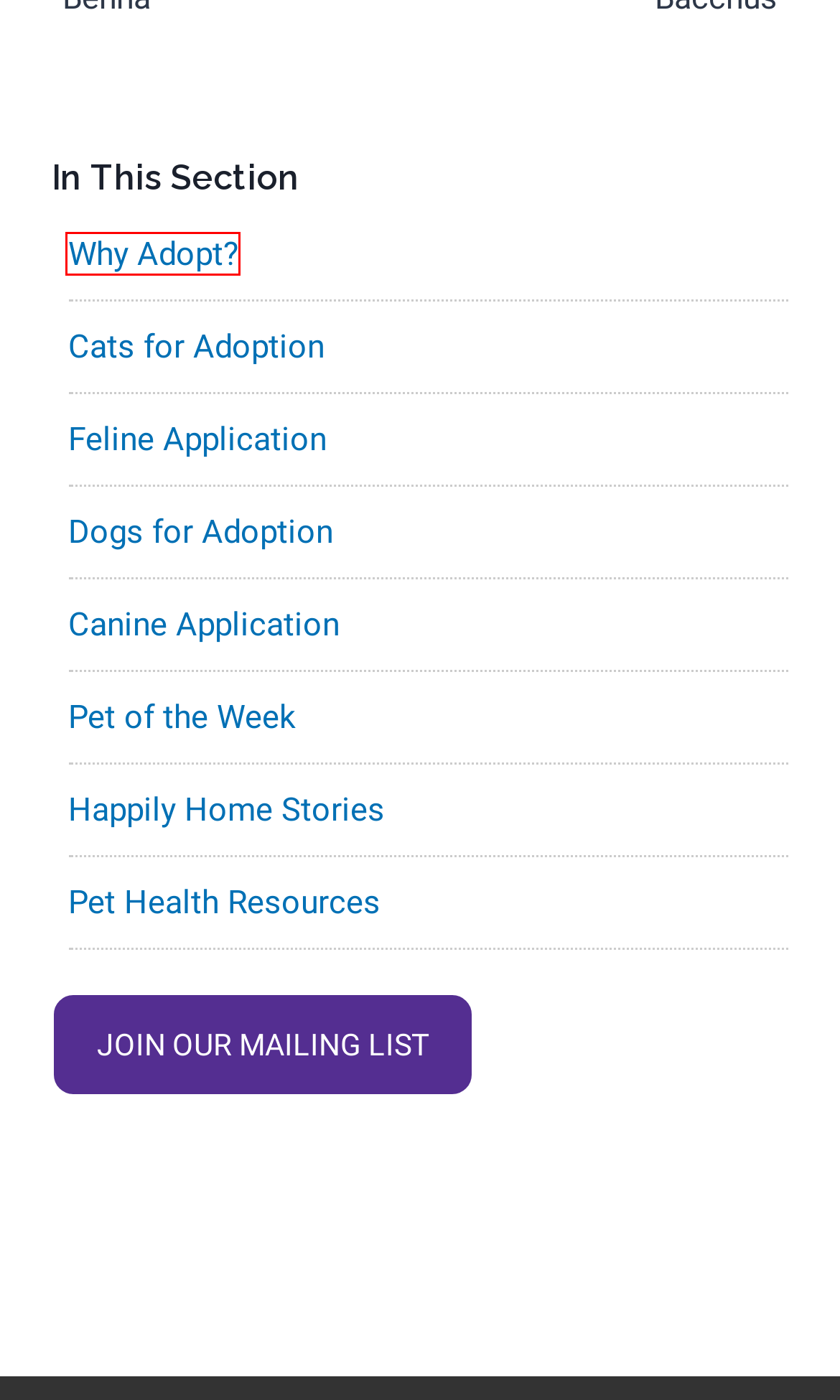You have received a screenshot of a webpage with a red bounding box indicating a UI element. Please determine the most fitting webpage description that matches the new webpage after clicking on the indicated element. The choices are:
A. Canine Application – Animal Protection Society Friday Harbor
B. Cats for Adoption – Animal Protection Society Friday Harbor
C. Pet of the Week – Animal Protection Society Friday Harbor
D. Adoption Program – Animal Protection Society Friday Harbor
E. Join Our Mailing List – Animal Protection Society Friday Harbor
F. Dogs for Adoption – Animal Protection Society Friday Harbor
G. Feline Application – Animal Protection Society Friday Harbor
H. Pet Health Resources – Animal Protection Society Friday Harbor

D